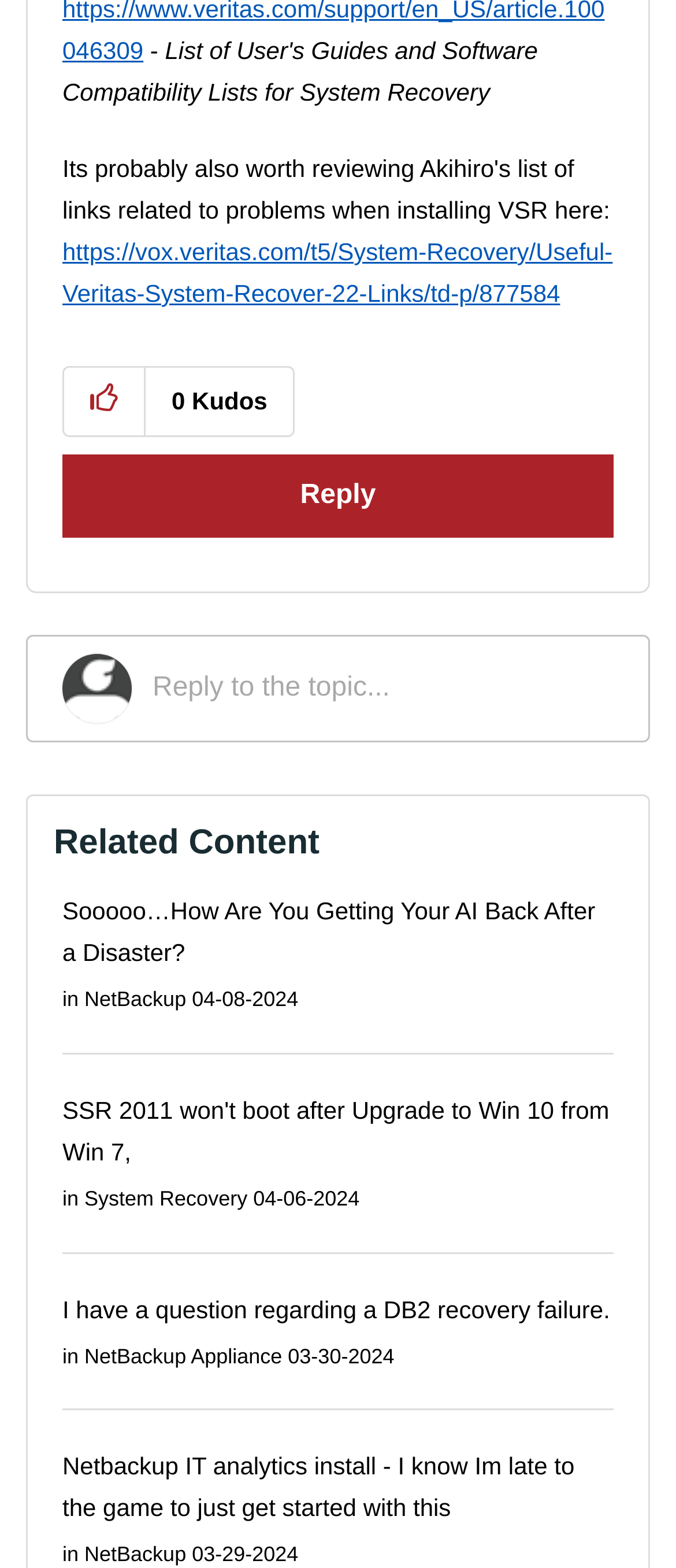Please determine the bounding box coordinates of the area that needs to be clicked to complete this task: 'Enter your contact information'. The coordinates must be four float numbers between 0 and 1, formatted as [left, top, right, bottom].

None